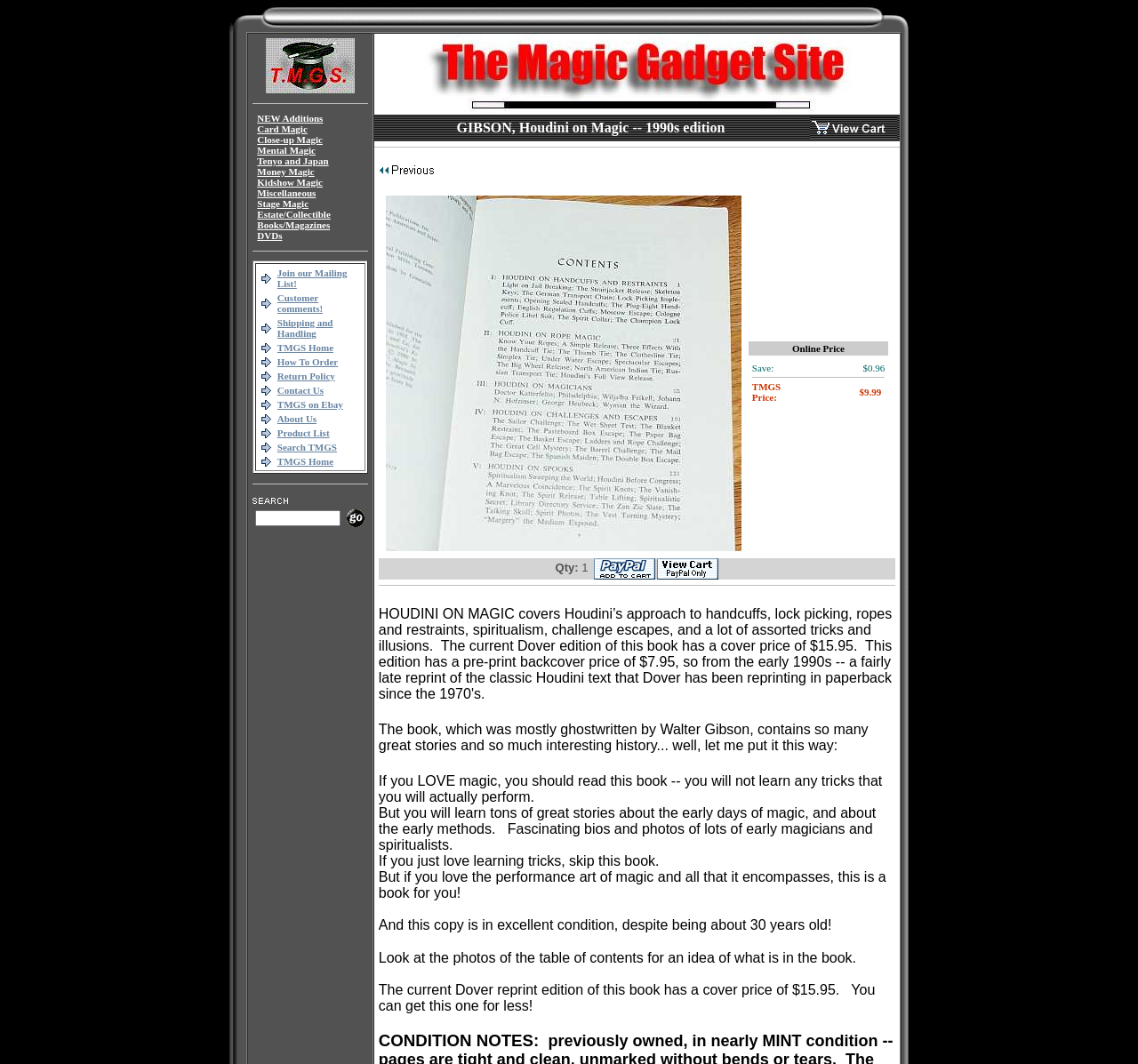Please locate the bounding box coordinates for the element that should be clicked to achieve the following instruction: "Go to 'TMGS Home' page". Ensure the coordinates are given as four float numbers between 0 and 1, i.e., [left, top, right, bottom].

[0.244, 0.322, 0.293, 0.332]